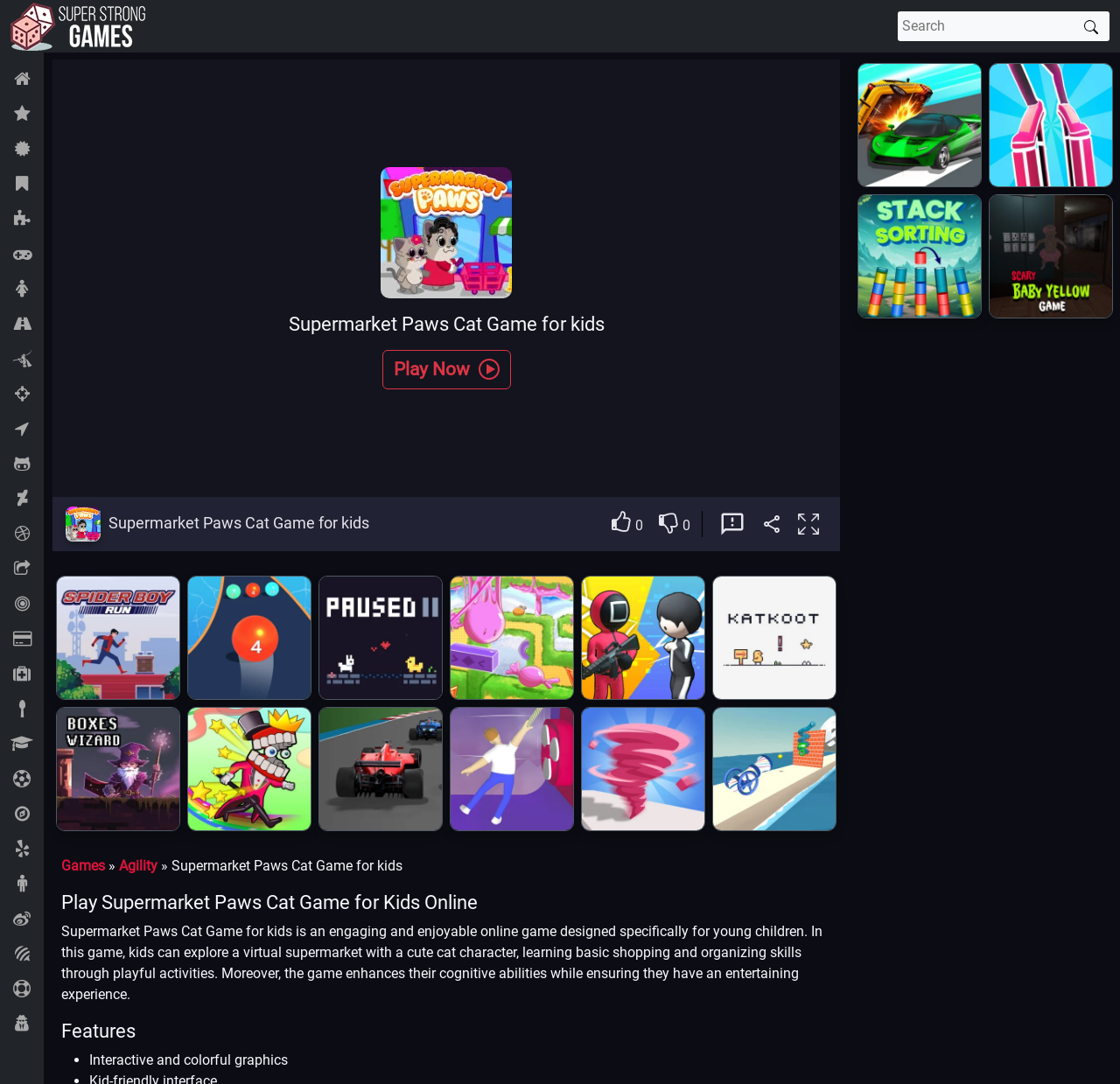Based on what you see in the screenshot, provide a thorough answer to this question: What is the name of the game on this webpage?

I determined the answer by looking at the title of the webpage and the heading 'Play Supermarket Paws Cat Game for Kids Online' which indicates that the game is called Supermarket Paws Cat Game.